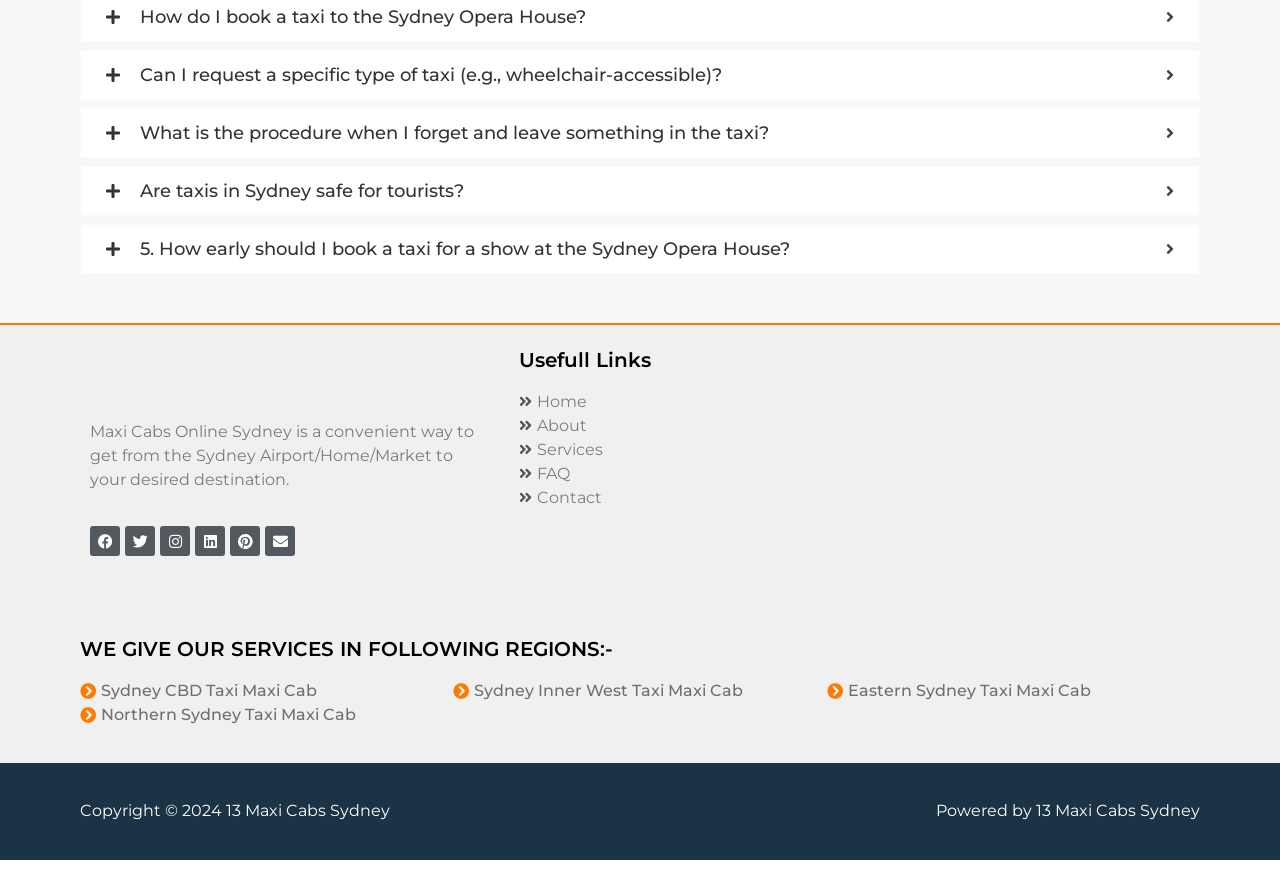Please predict the bounding box coordinates of the element's region where a click is necessary to complete the following instruction: "Book a taxi for Sydney CBD". The coordinates should be represented by four float numbers between 0 and 1, i.e., [left, top, right, bottom].

[0.062, 0.772, 0.354, 0.799]